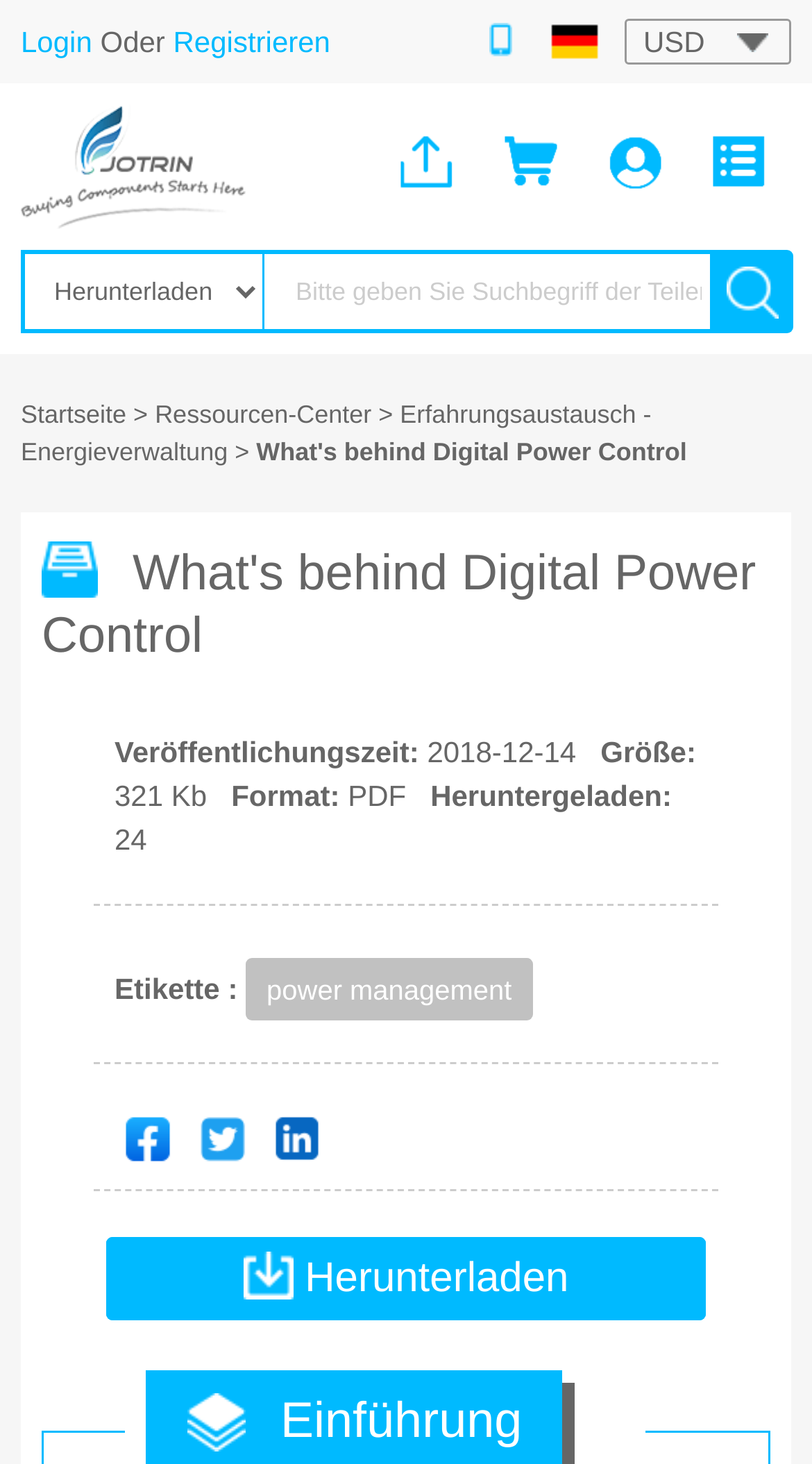Identify and provide the bounding box coordinates of the UI element described: "Login". The coordinates should be formatted as [left, top, right, bottom], with each number being a float between 0 and 1.

[0.026, 0.017, 0.114, 0.04]